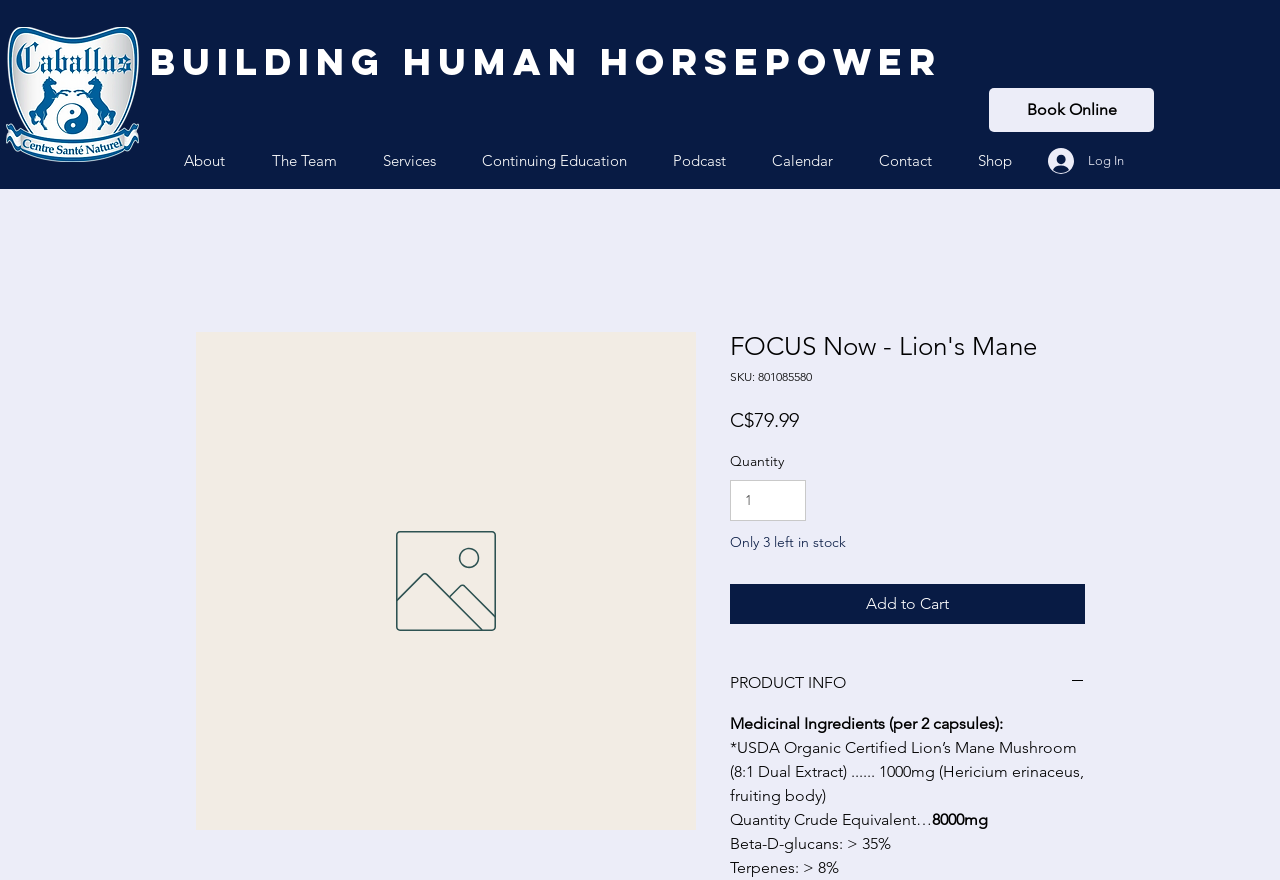What is the function of the 'Add to Cart' button?
Please give a well-detailed answer to the question.

The function of the 'Add to Cart' button can be inferred from its text and its location in the product information section, where it is likely to be used to add the product to the user's cart.